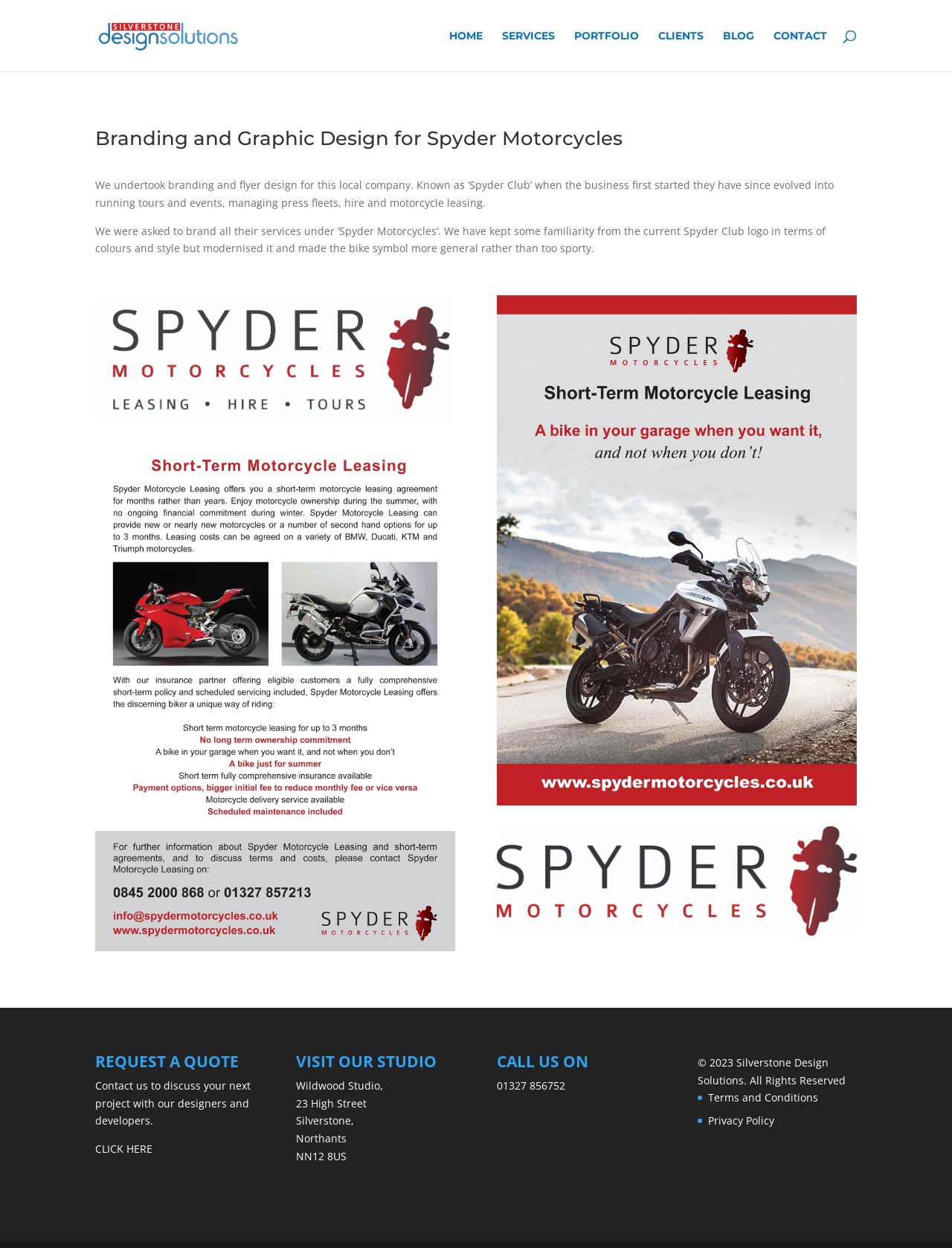Find the bounding box coordinates for the UI element whose description is: "CLICK HERE". The coordinates should be four float numbers between 0 and 1, in the format [left, top, right, bottom].

[0.1, 0.915, 0.16, 0.926]